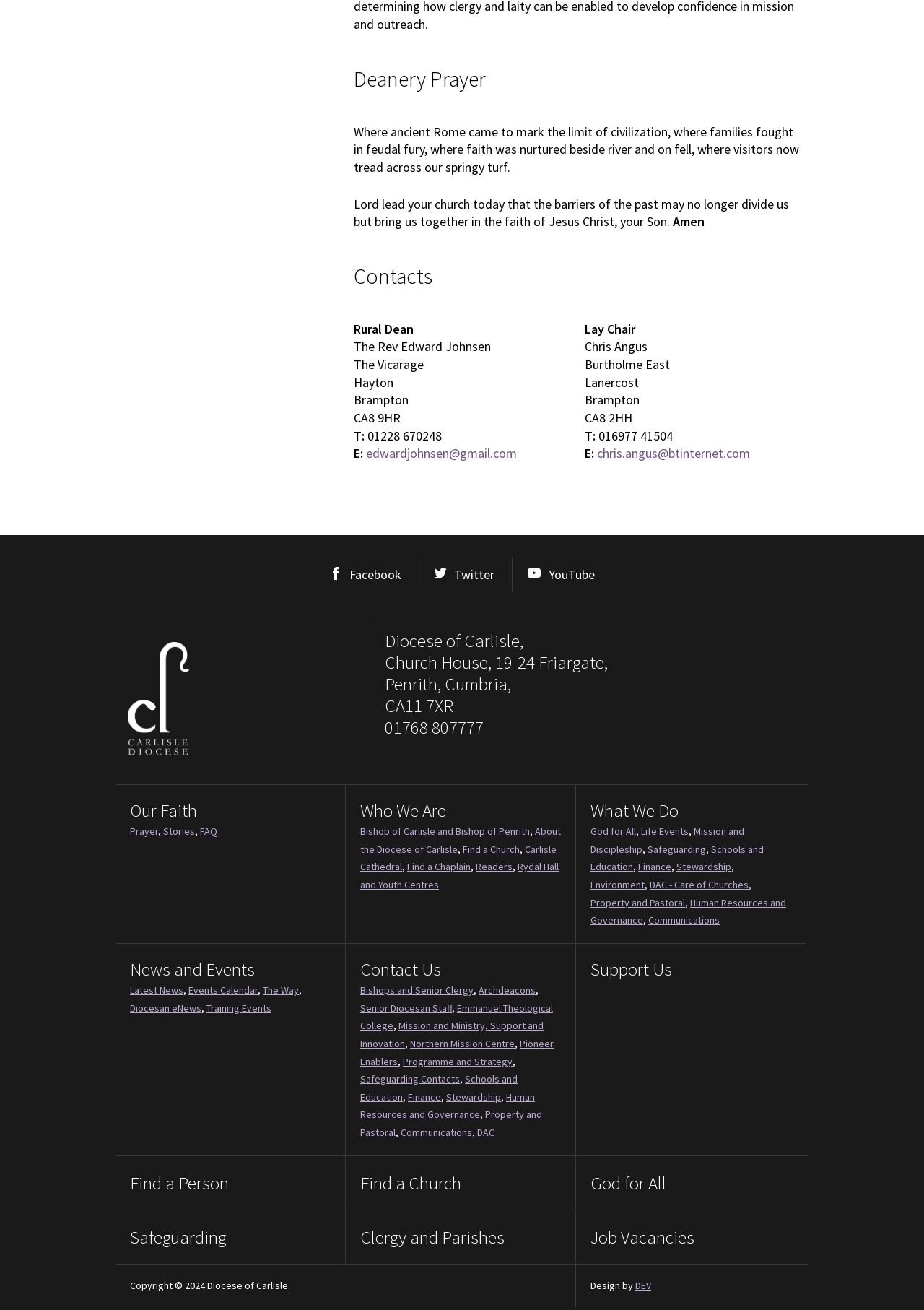Utilize the information from the image to answer the question in detail:
What is the phone number of the Diocese of Carlisle?

This question can be answered by looking at the link element with the text '01768 807777' which is located at the bottom of the webpage under the 'Diocese of Carlisle' section.